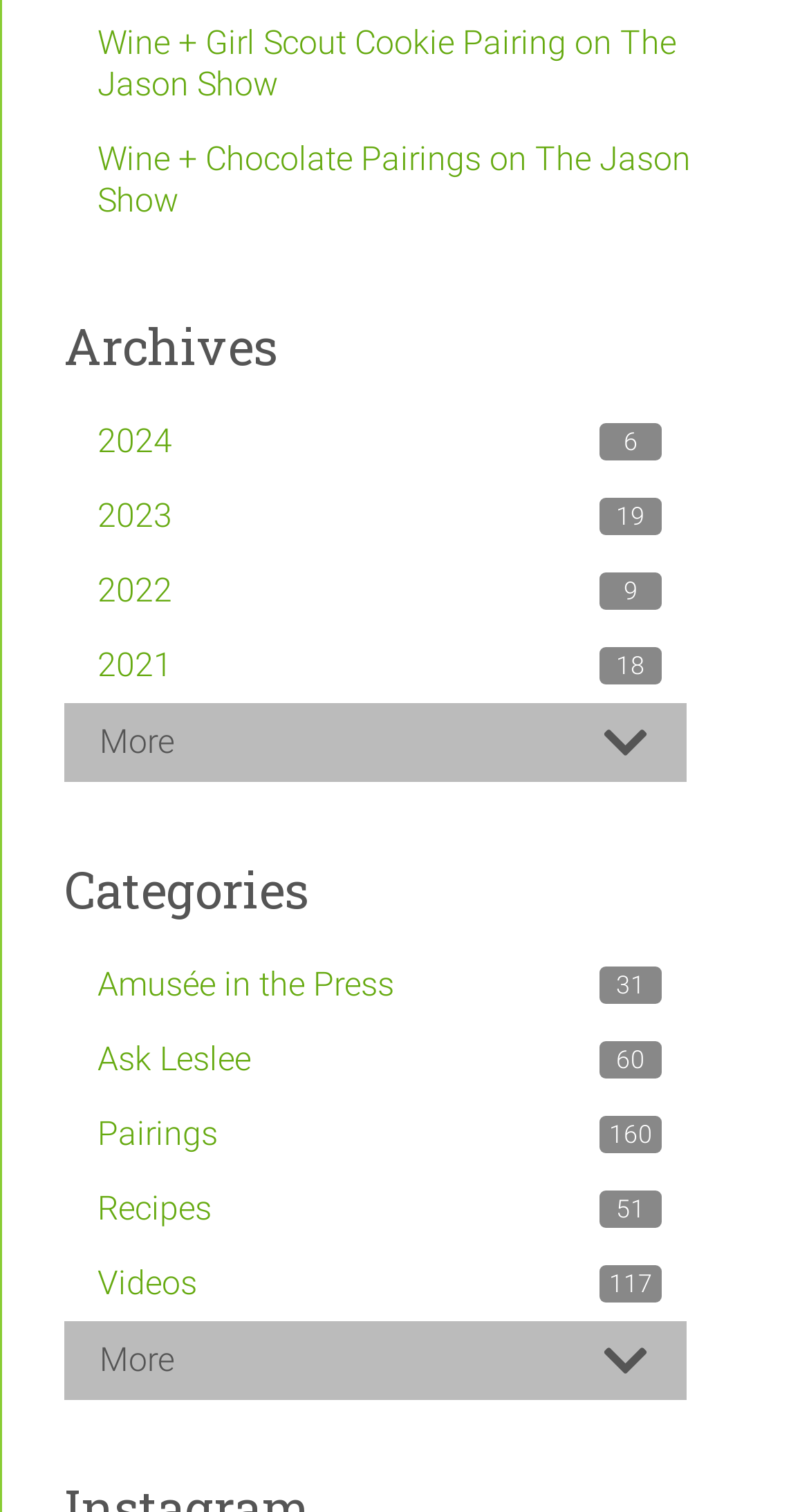Please identify the bounding box coordinates of the element that needs to be clicked to execute the following command: "View archives from 2024". Provide the bounding box using four float numbers between 0 and 1, formatted as [left, top, right, bottom].

[0.079, 0.267, 0.849, 0.317]